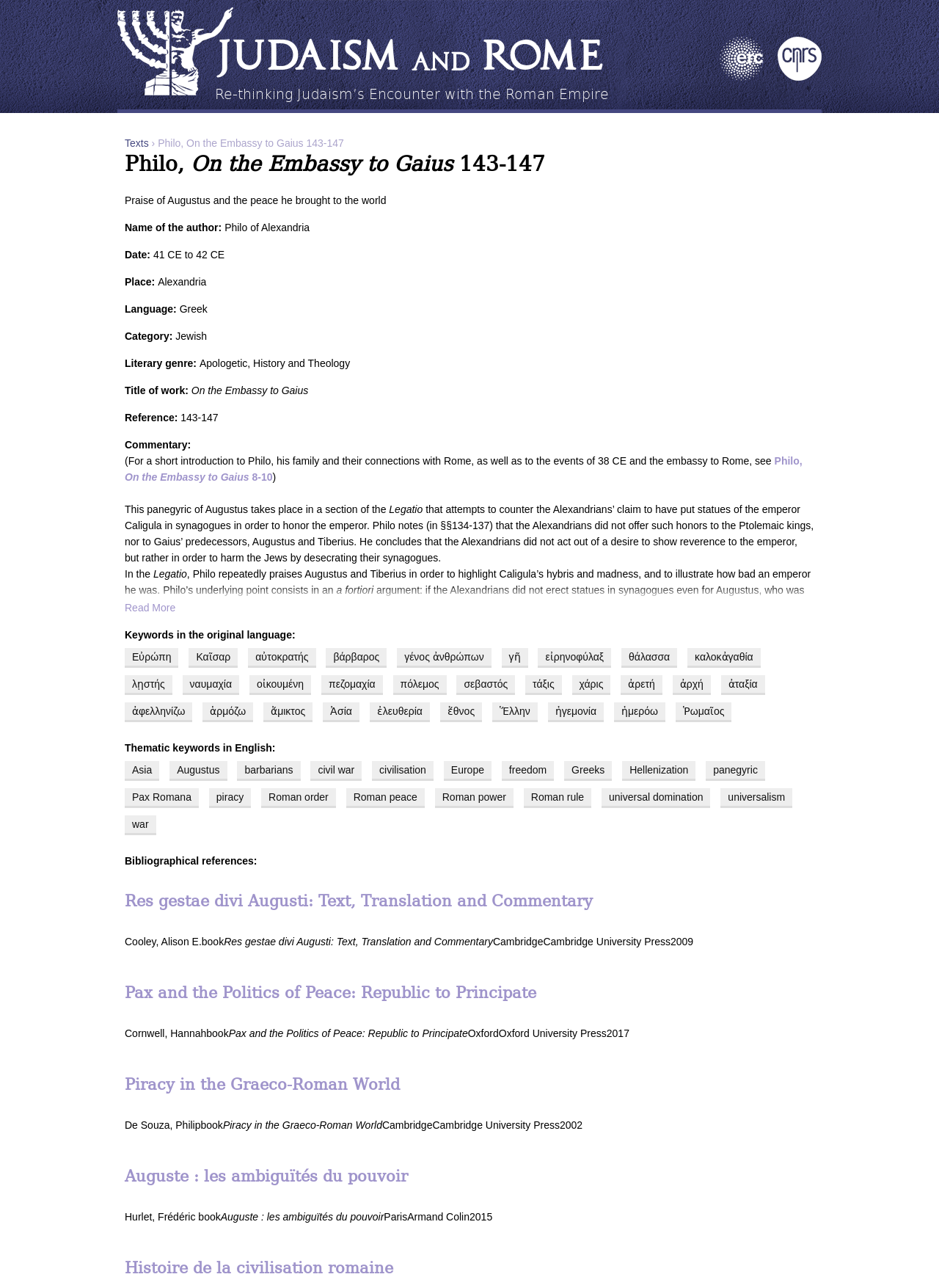What is the name of the author of the work?
Respond to the question with a well-detailed and thorough answer.

The name of the author of the work can be found in the section 'Name of the author:' which is located under the heading 'Philo, On the Embassy to Gaius 143-147'. The text in this section is 'Philo of Alexandria'.